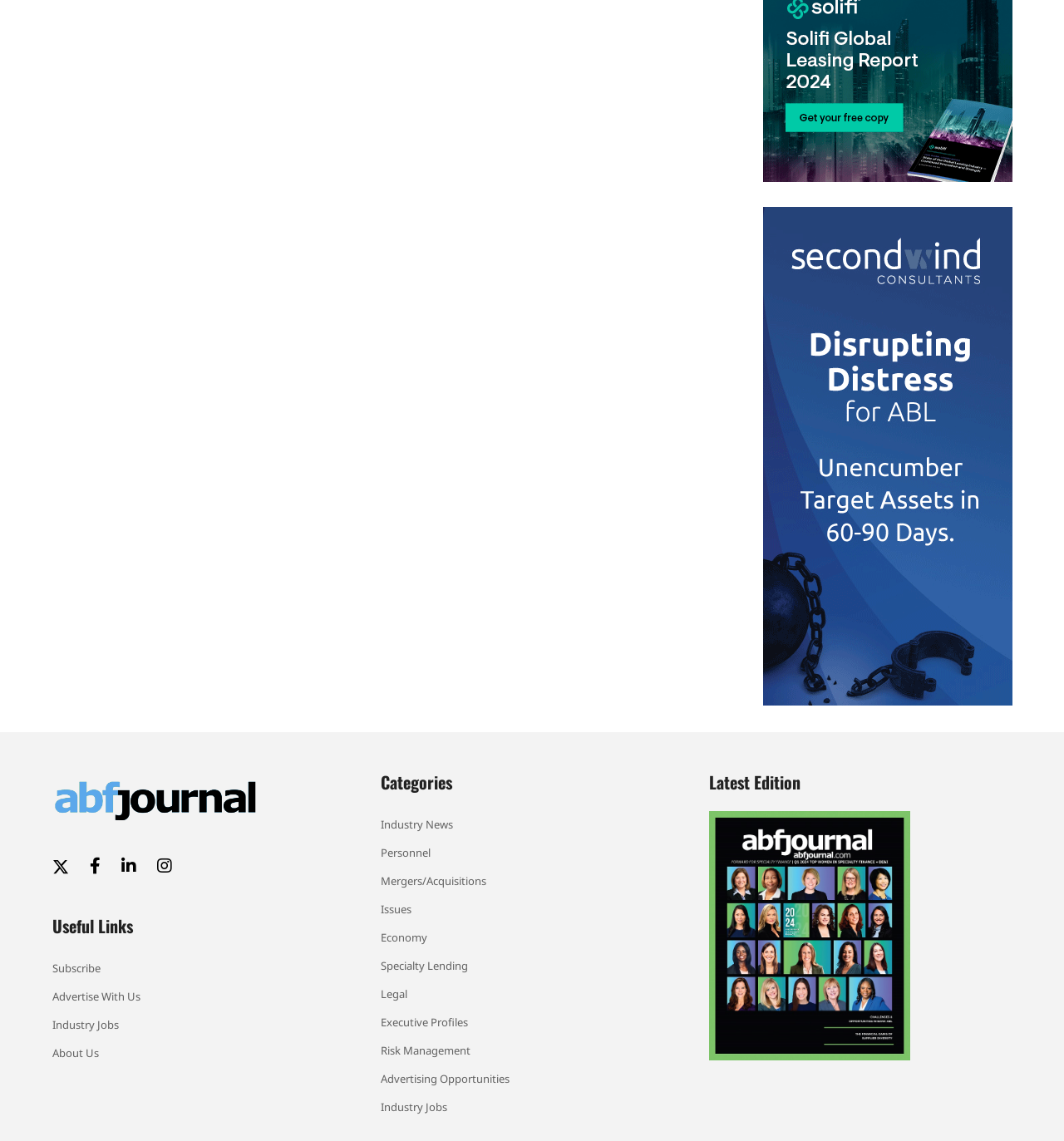Give a one-word or short-phrase answer to the following question: 
What is the title of the section above the image?

Latest Edition